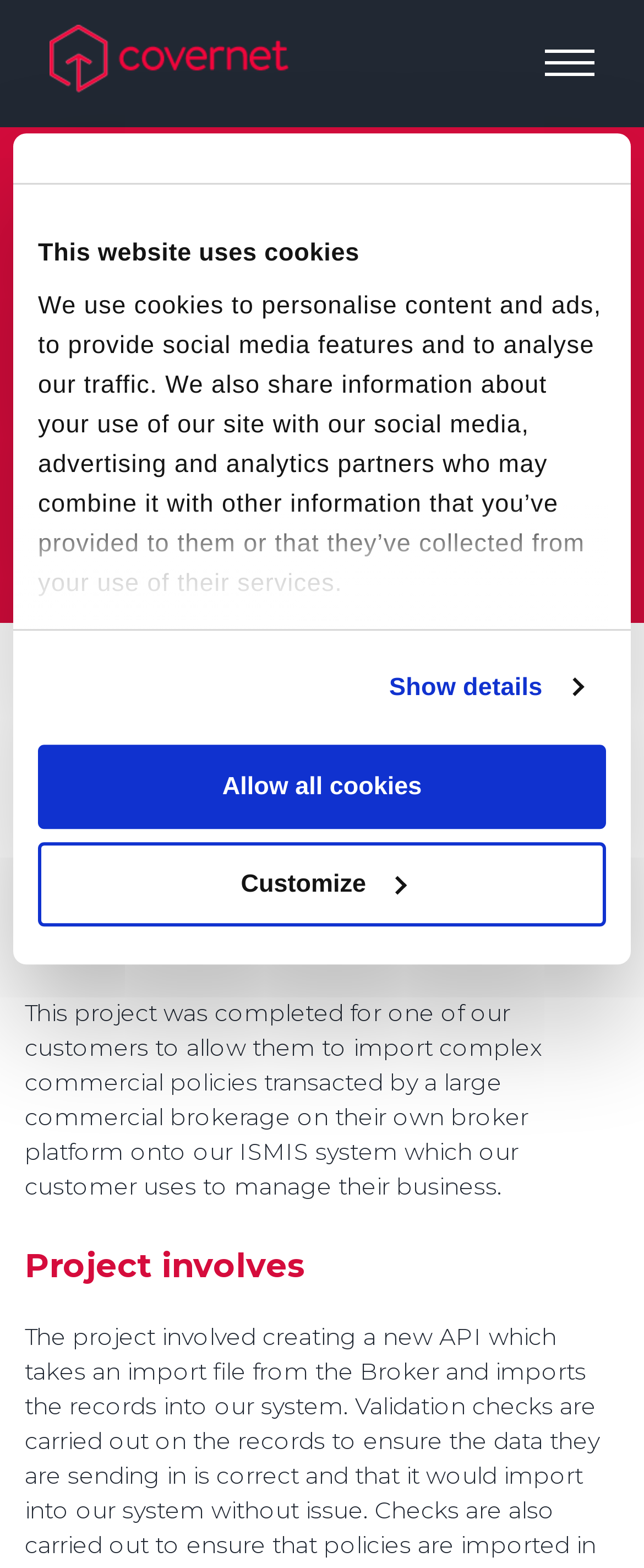Determine the bounding box coordinates for the area that needs to be clicked to fulfill this task: "Click the Customize button". The coordinates must be given as four float numbers between 0 and 1, i.e., [left, top, right, bottom].

[0.059, 0.537, 0.941, 0.591]